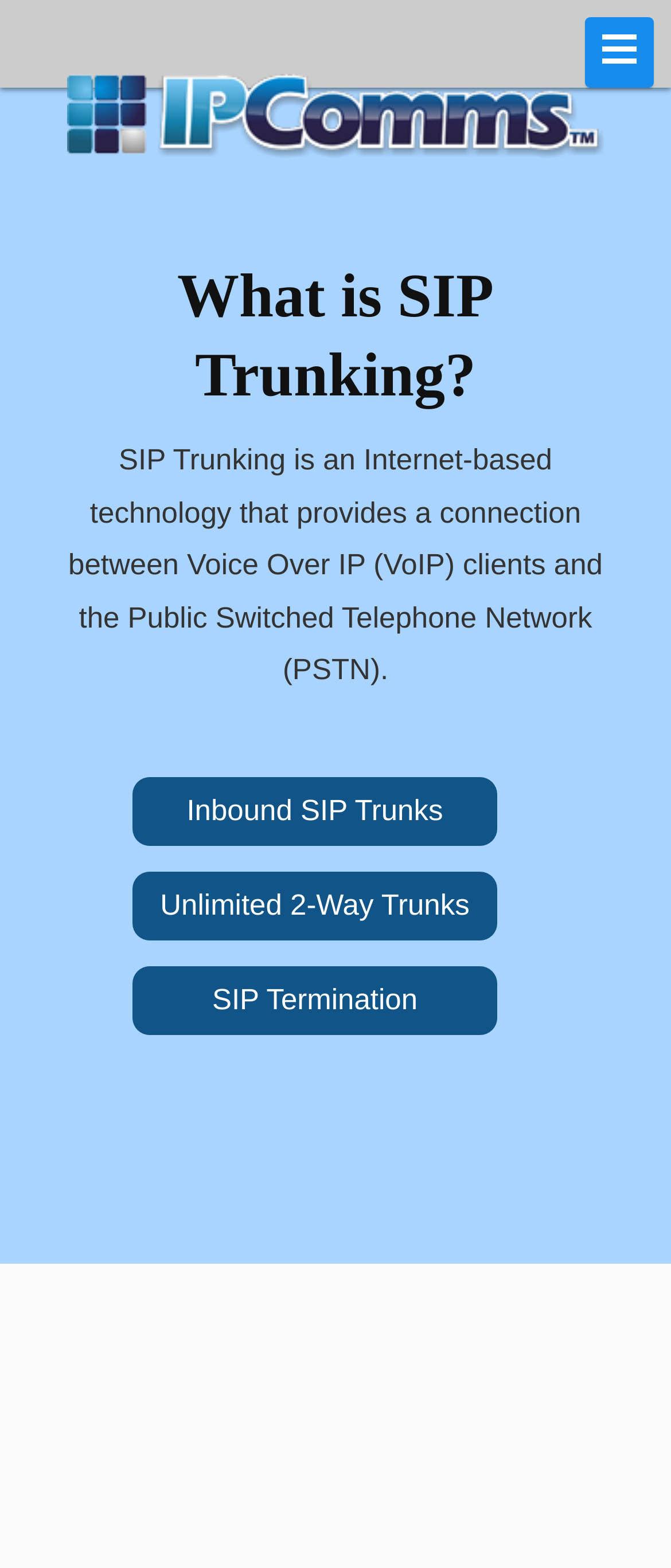Construct a comprehensive description capturing every detail on the webpage.

The webpage is about SIP Trunking, a technology that connects Voice Over IP (VoIP) clients to the Public Switched Telephone Network (PSTN). At the top, there are two links, one on the left and one on the right. Below these links, there is a table that occupies most of the page. 

The table has a heading "What is SIP Trunking?" at the top, followed by a link with the same text. Below this link, there is a paragraph of text that explains SIP Trunking in more detail. The paragraph is followed by a period. 

Underneath the paragraph, there are three links: "Inbound SIP Trunks", "Unlimited 2-Way Trunks", and "SIP Termination". Each link is accompanied by some whitespace characters. 

At the bottom of the table, there is another heading, but it is empty.